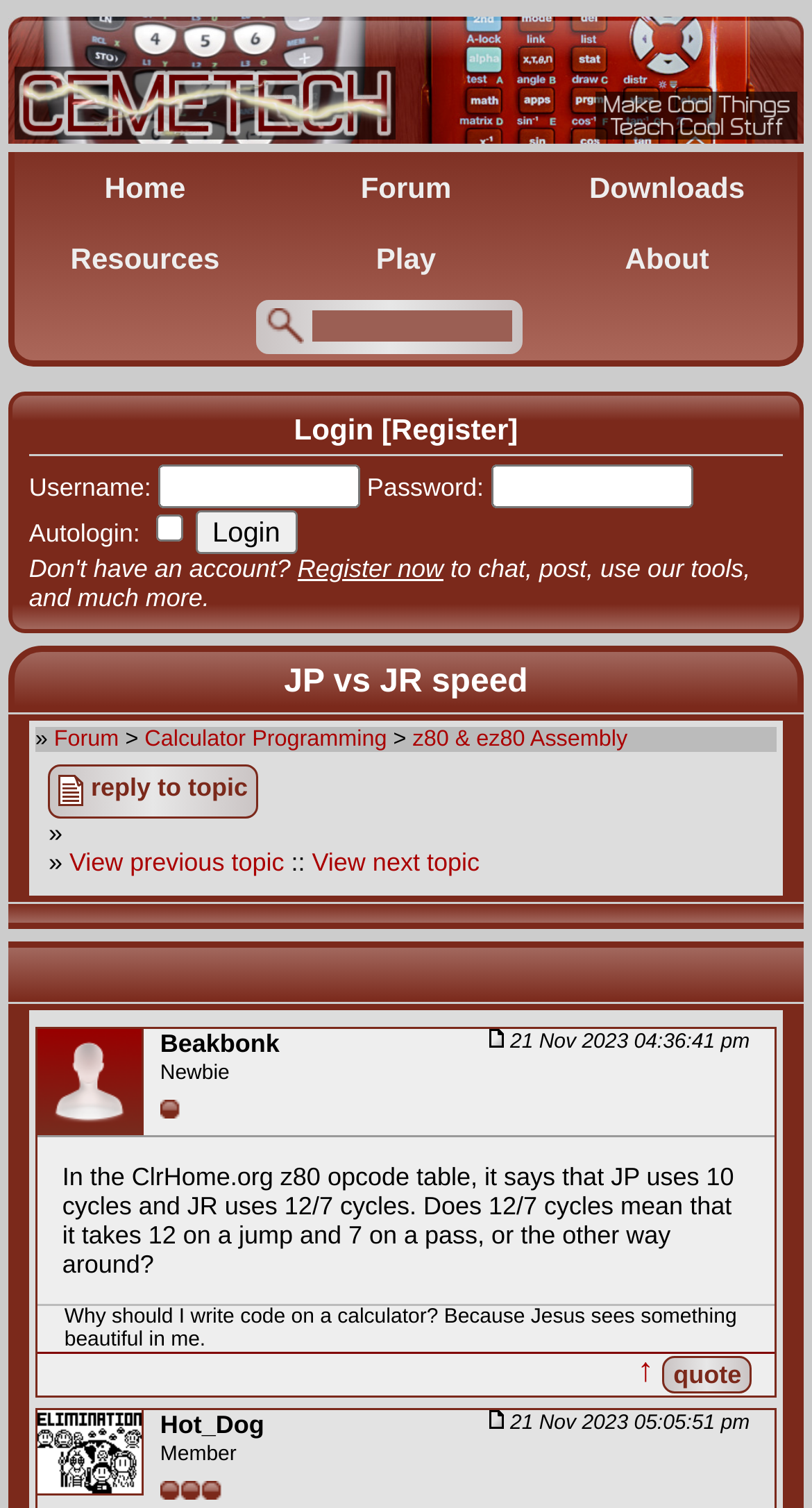Review the image closely and give a comprehensive answer to the question: What is the rank of the user 'Beakbonk'?

I found the user 'Beakbonk' by looking for the link with that text. Next to the link, I found the text 'Newbie', which suggests that it is the rank of the user 'Beakbonk'.